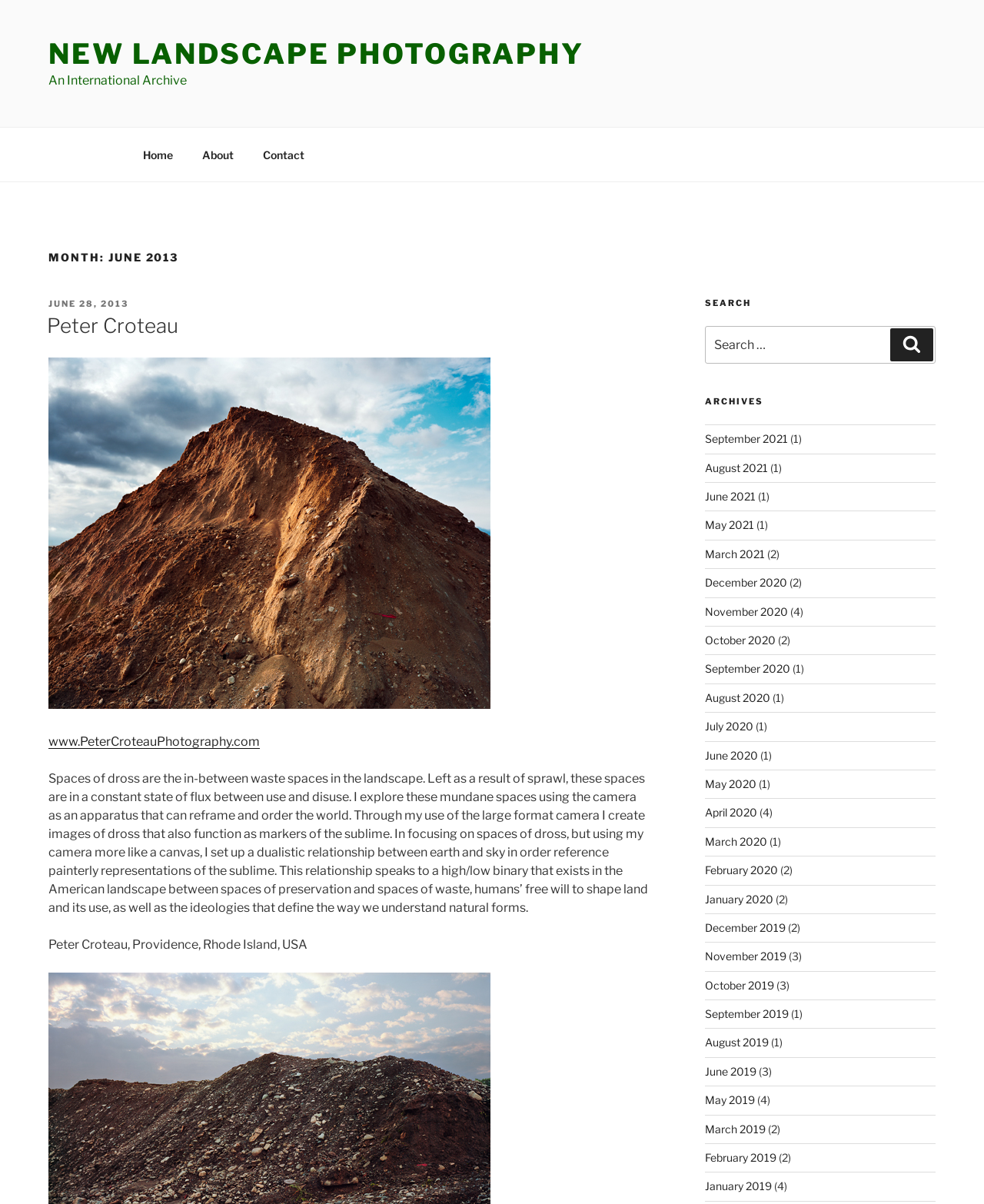What is the theme of the photographer's work?
Refer to the image and give a detailed response to the question.

I inferred the theme of the photographer's work from the meta description 'June 2013 – New Landscape Photography' and also from the text description of the photographer's work, which mentions 'spaces of dross' and 'the sublime' in the context of landscape photography.